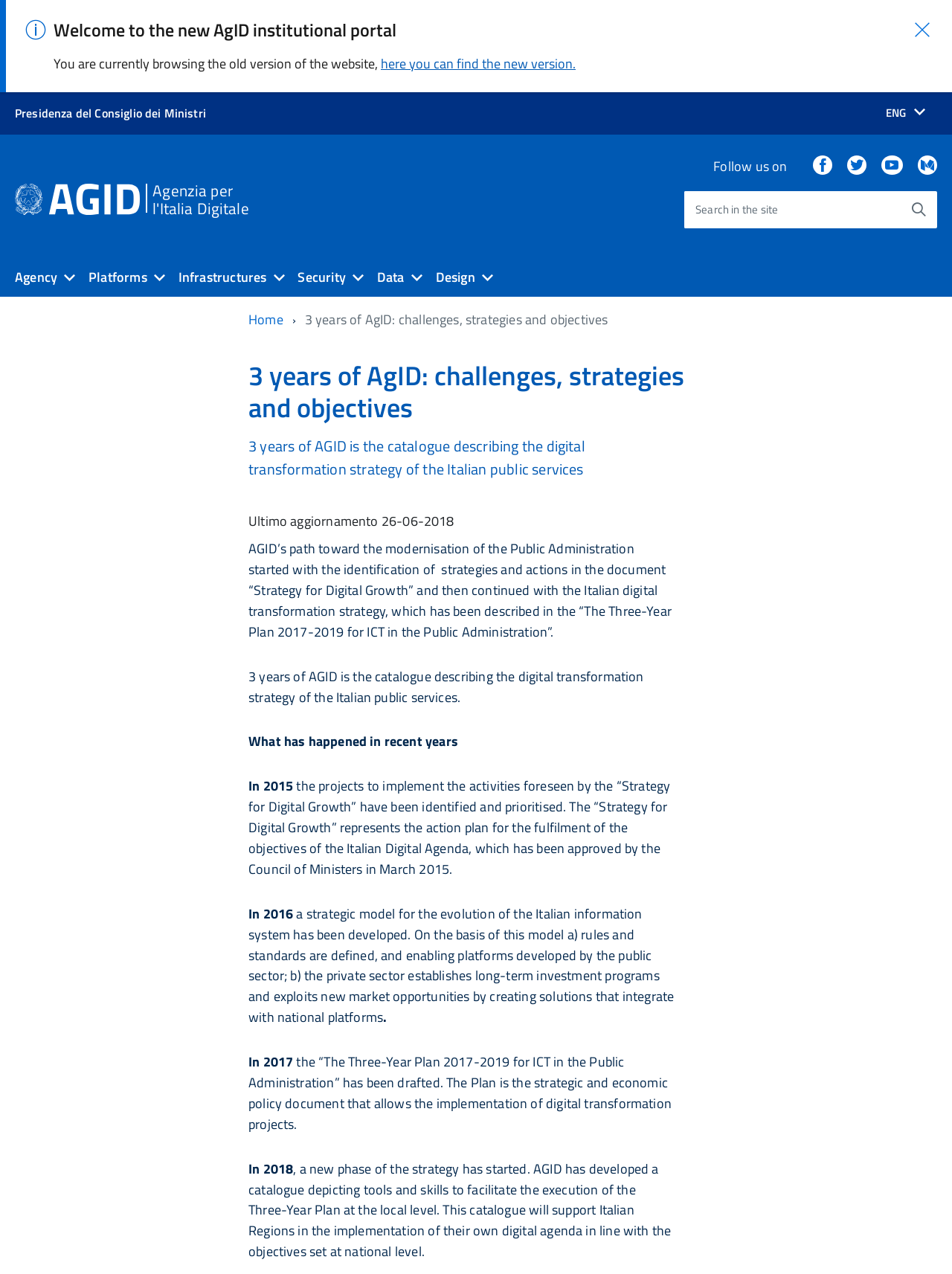From the given element description: "Lingua attiva: ENG", find the bounding box for the UI element. Provide the coordinates as four float numbers between 0 and 1, in the order [left, top, right, bottom].

[0.918, 0.083, 0.984, 0.094]